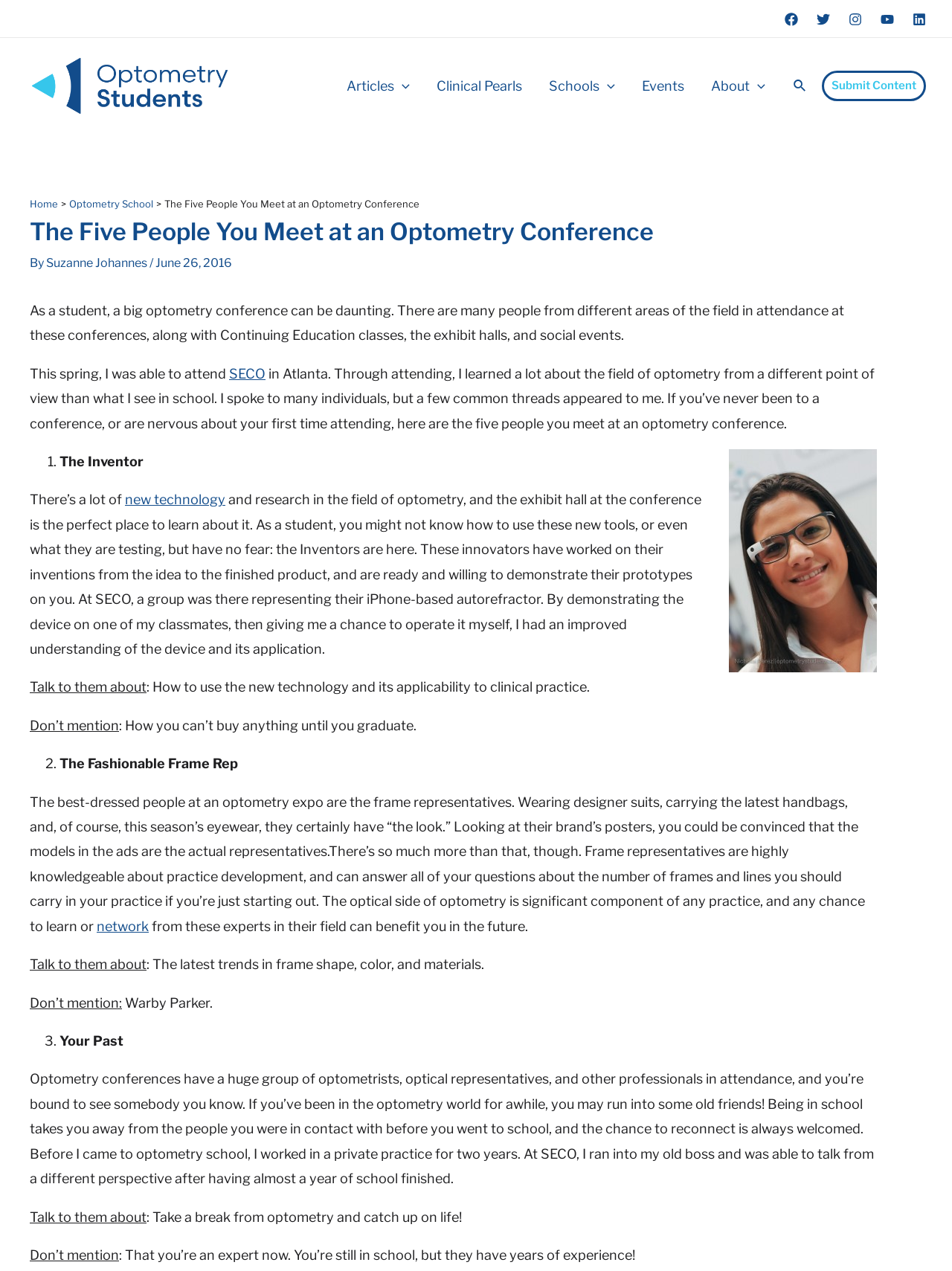Identify the bounding box coordinates of the element to click to follow this instruction: 'Search for something'. Ensure the coordinates are four float values between 0 and 1, provided as [left, top, right, bottom].

[0.833, 0.06, 0.848, 0.075]